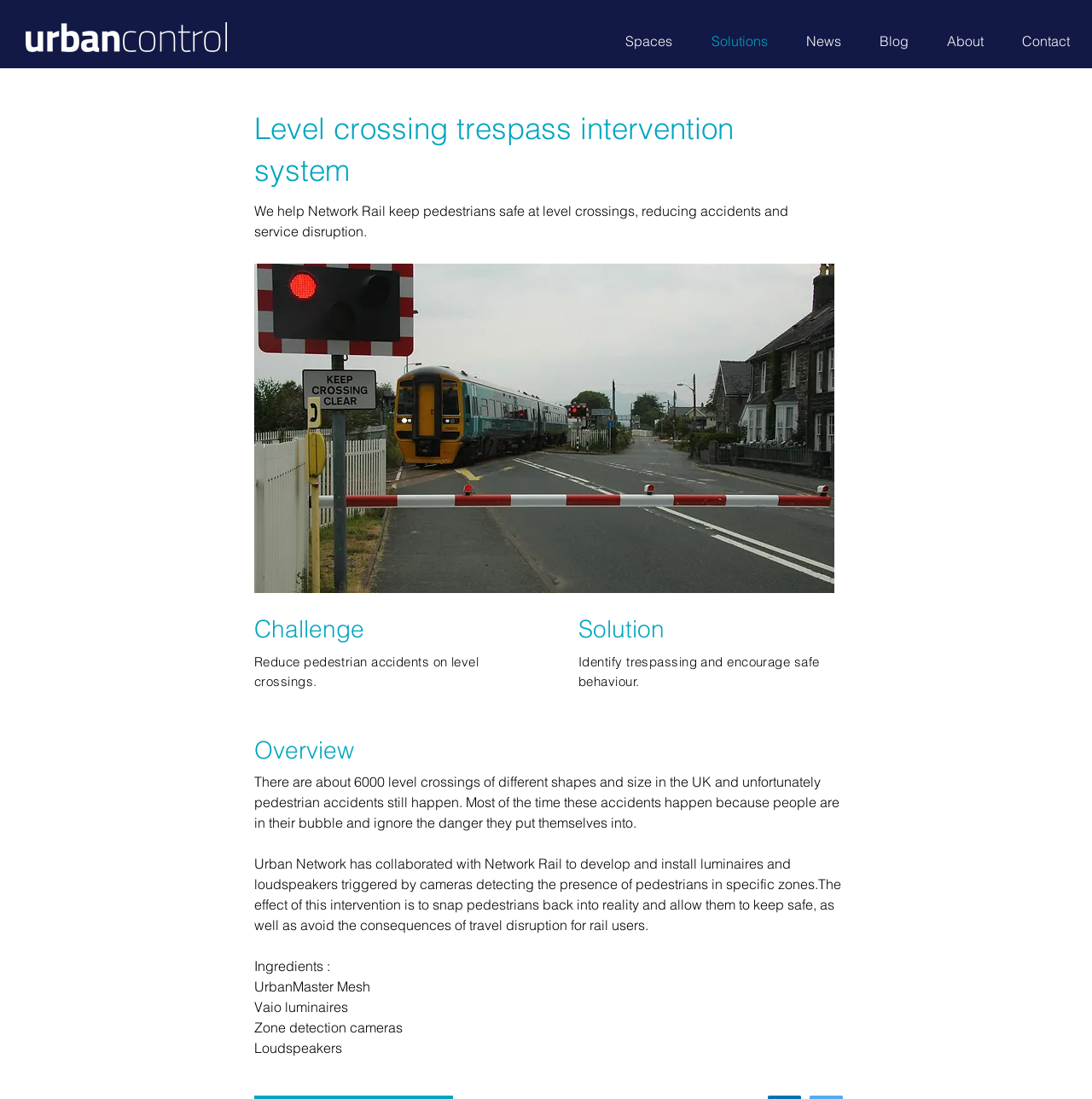How many level crossings are there in the UK?
Using the visual information, reply with a single word or short phrase.

About 6000